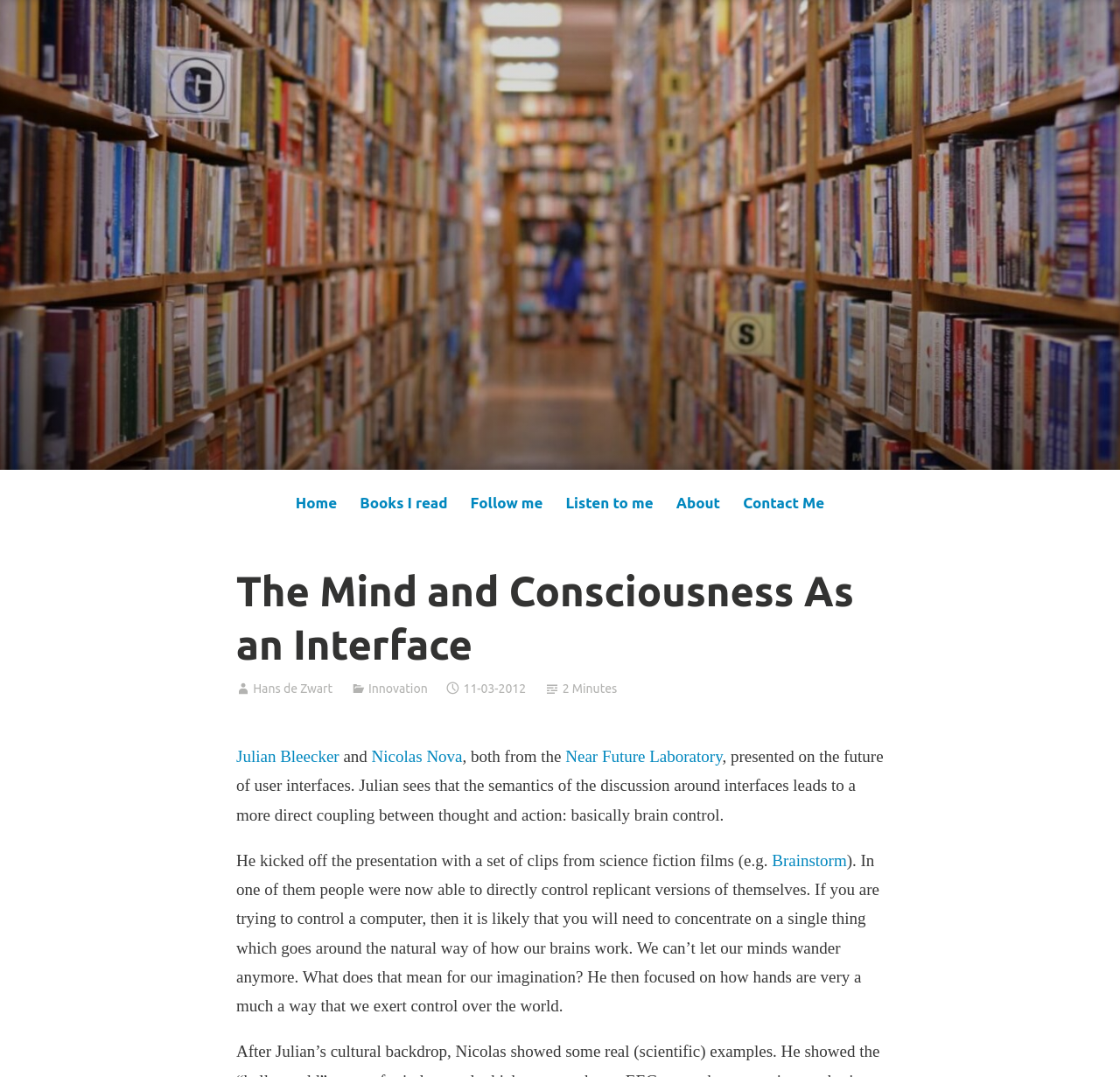Provide your answer in a single word or phrase: 
Who wrote the article?

Hans de Zwart